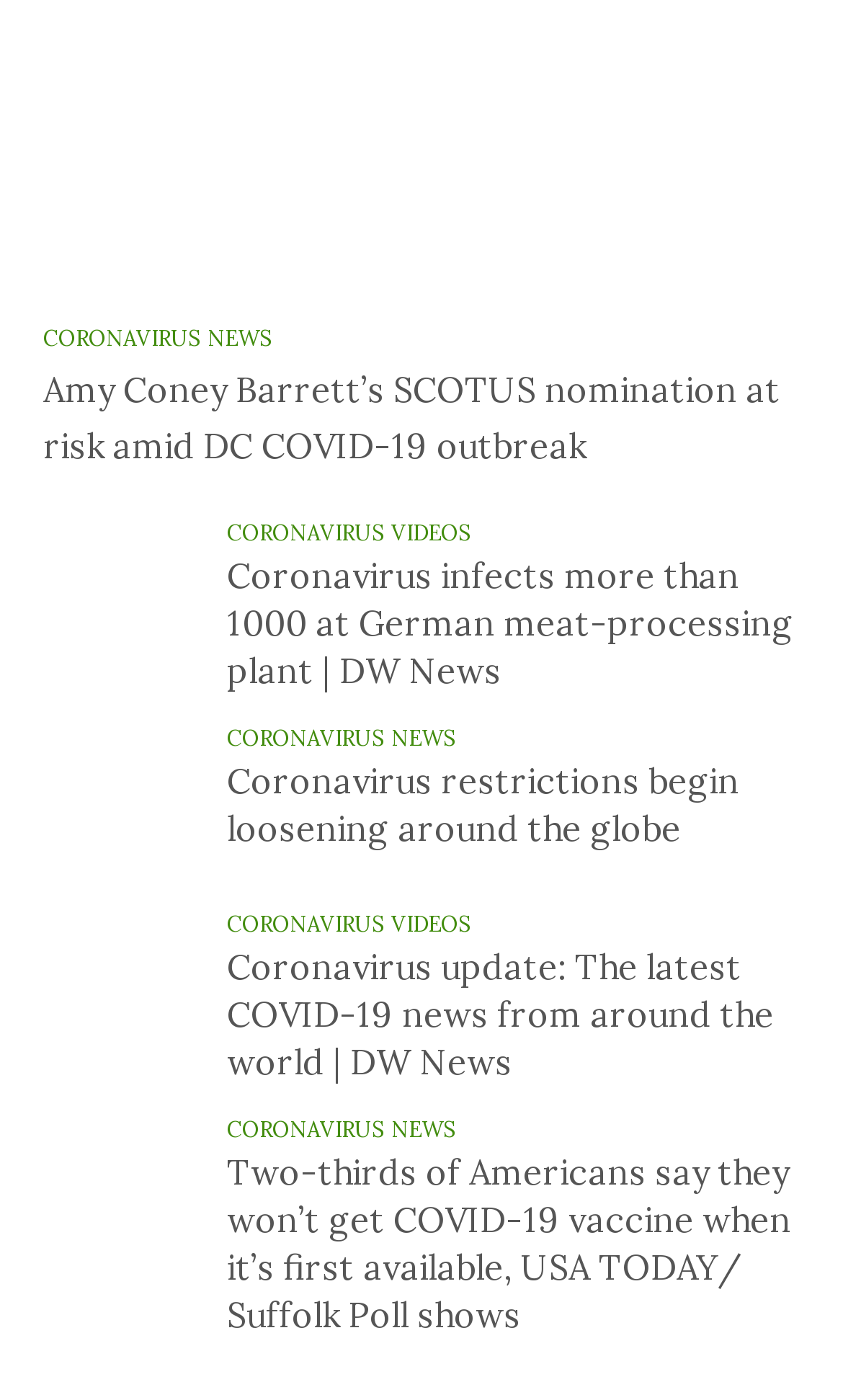Determine the bounding box for the described UI element: "parent_node: CORONAVIRUS VIDEOS".

[0.051, 0.374, 0.231, 0.482]